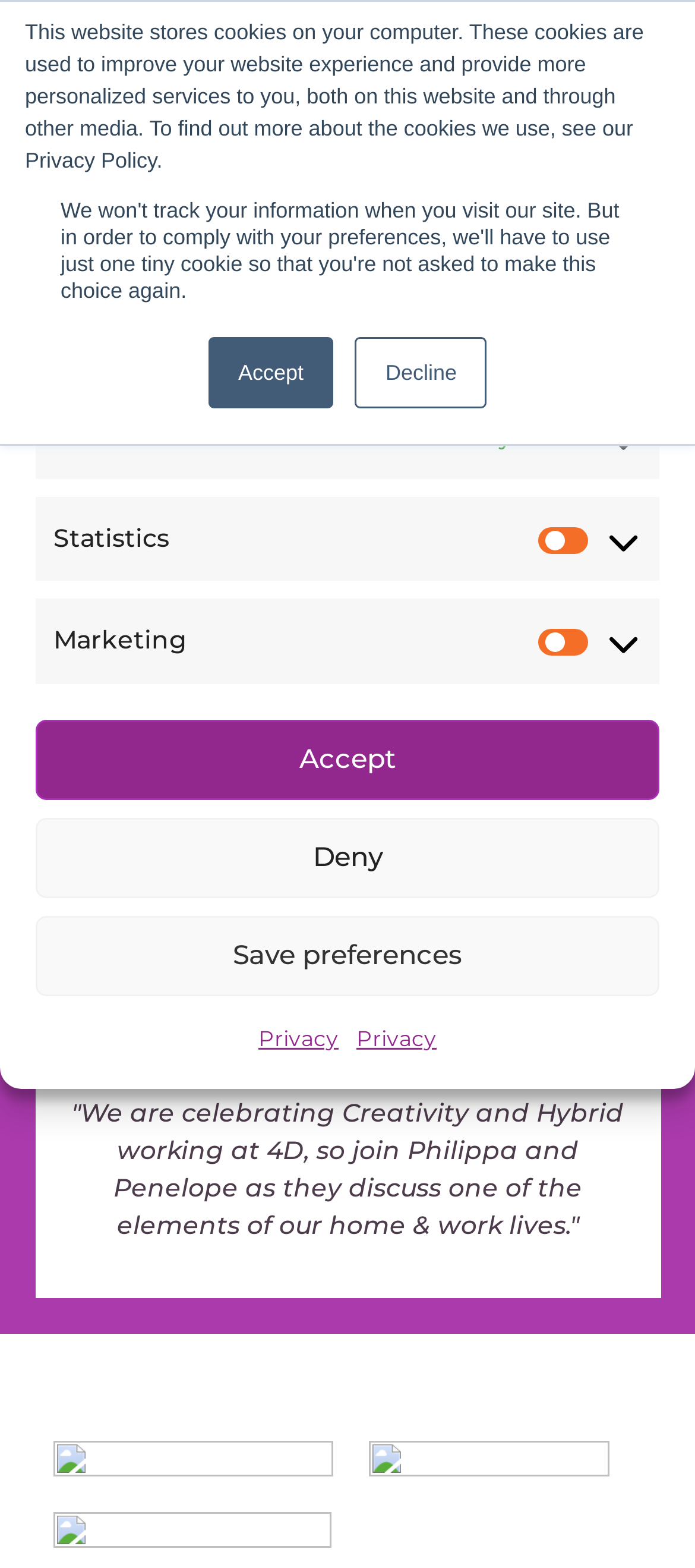Identify the bounding box coordinates of the area that should be clicked in order to complete the given instruction: "Click the link with a house icon". The bounding box coordinates should be four float numbers between 0 and 1, i.e., [left, top, right, bottom].

[0.228, 0.047, 0.321, 0.088]